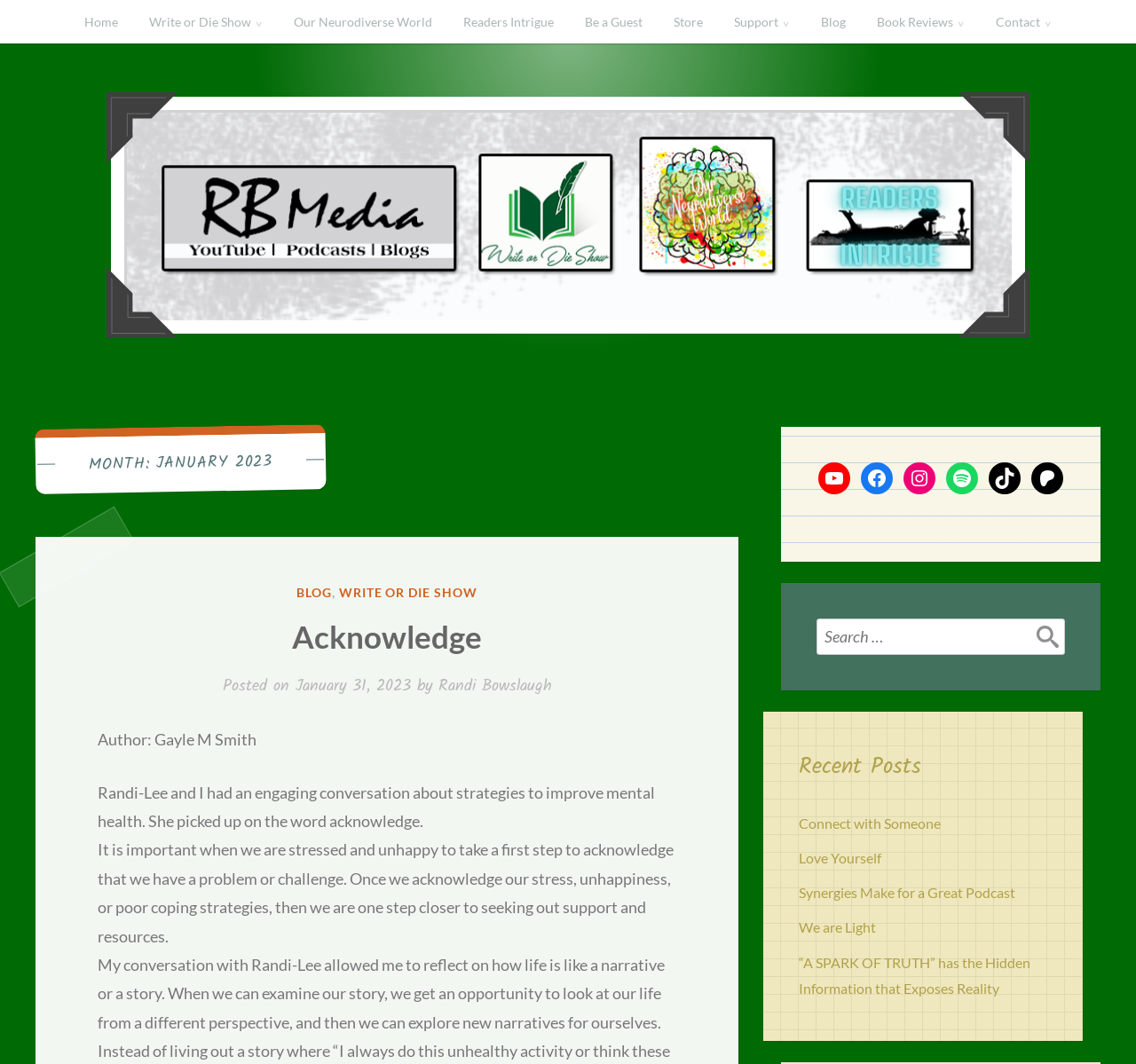Please use the details from the image to answer the following question comprehensively:
What is the name of the show that Randi-Lee was a guest on?

The name of the show that Randi-Lee was a guest on can be found in the text section of the webpage, where it is written as 'Randi-Lee and I had an engaging conversation about strategies to improve mental health on the Write or Die Show'.